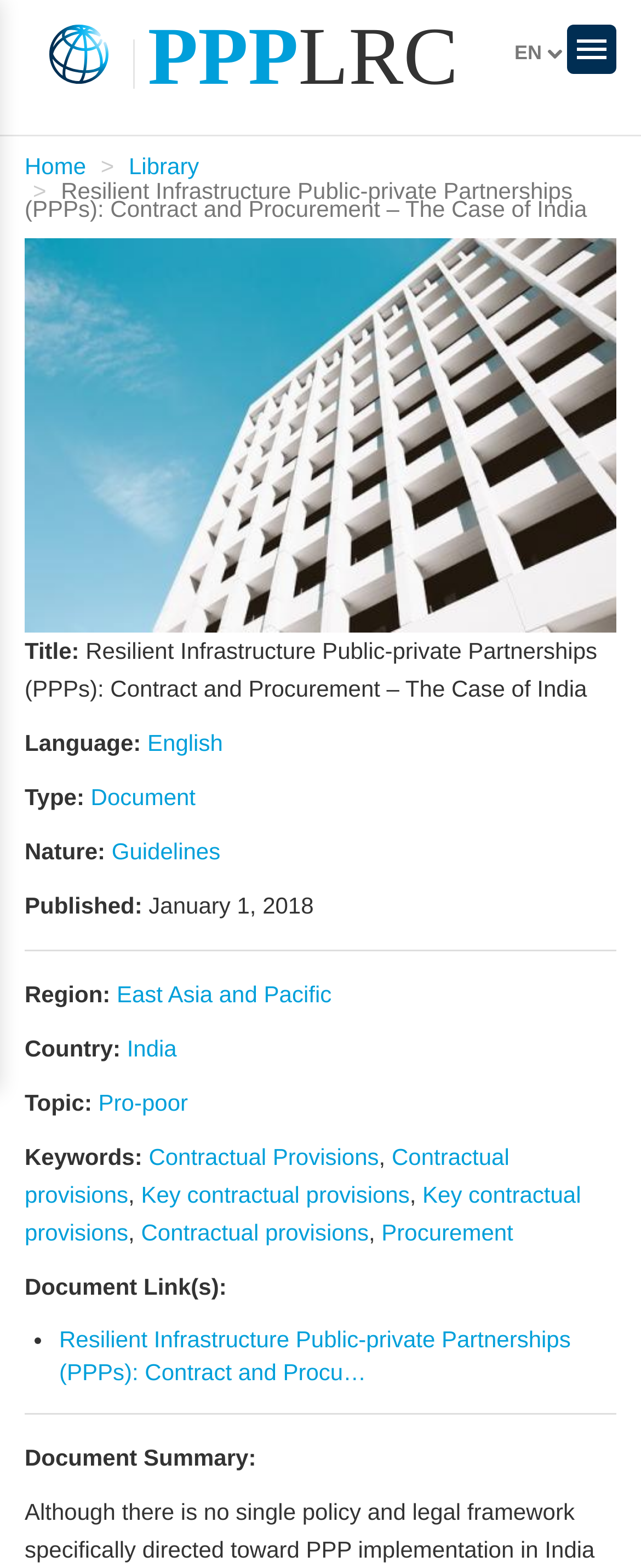Write a detailed summary of the webpage, including text, images, and layout.

The webpage appears to be a document page from the Public Private Partnership Library and Resource Center (PPPLRC). At the top left, there is a link to skip to the main content. Next to it, there is a link to PPPLRC with a small image of the PPPLRC logo. On the top right, there is a language dropdown menu with an English option and a menu button.

Below the top section, there is a title "Resilient Infrastructure Public-private Partnerships (PPPs): Contract and Procurement – The Case of India" followed by a list of metadata, including title, language, type, nature, published date, region, country, topic, and keywords. Each metadata item has a corresponding link or text.

The published date is January 1, 2018. The region is East Asia and Pacific, and the country is India. The topic is Pro-poor, and the keywords include Contractual Provisions, Contractual provisions, Key contractual provisions, and Procurement.

Below the metadata section, there is a horizontal separator line. Following the separator, there is a section titled "Document Link(s):" with a single link to the document. Another horizontal separator line separates this section from the next one.

The final section is titled "Document Summary:" but it does not contain any summary text.